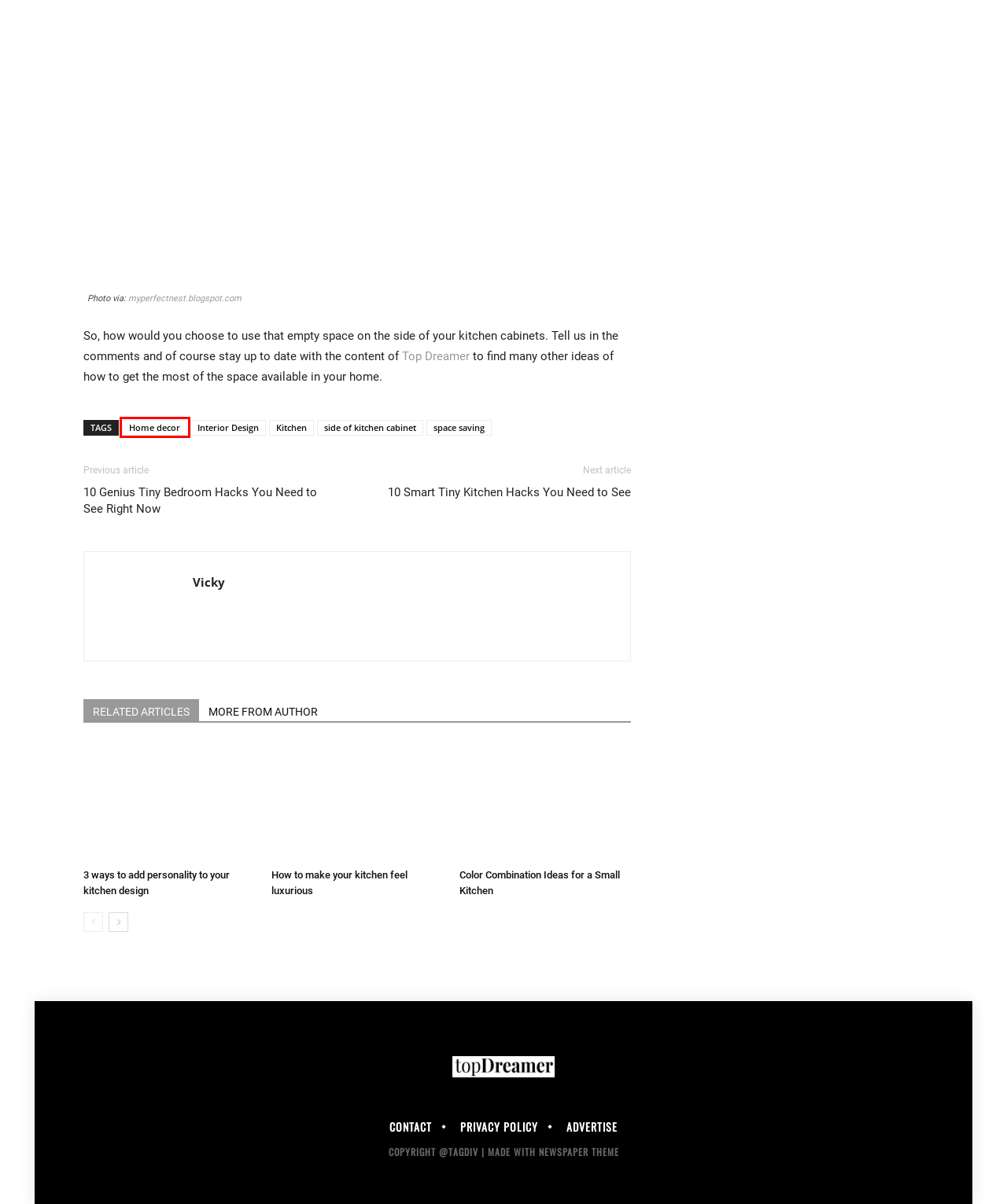Analyze the given webpage screenshot and identify the UI element within the red bounding box. Select the webpage description that best matches what you expect the new webpage to look like after clicking the element. Here are the candidates:
A. How to make your kitchen feel luxurious - Top Dreamer
B. Color Combination Ideas for a Small Kitchen - Top Dreamer
C. Home decor Archives - Top Dreamer
D. side of kitchen cabinet Archives - Top Dreamer
E. 10 Genius Tiny Bedroom Hacks You Need to See Right Now - Top Dreamer
F. 10 Smart Tiny Kitchen Hacks You Need to See - Top Dreamer
G. 3 ways to add personality to your kitchen design - Top Dreamer
H. space saving Archives - Top Dreamer

C